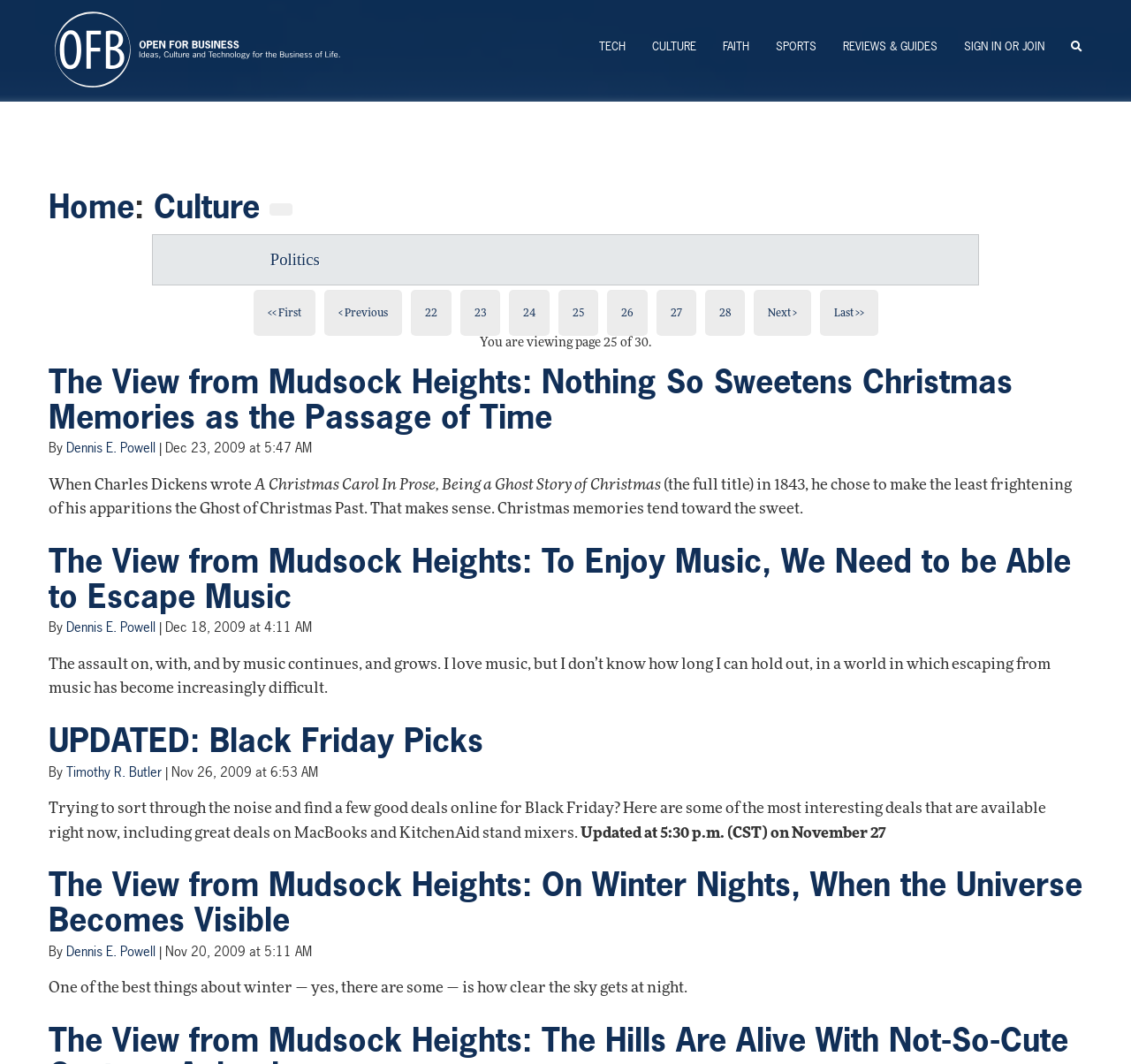Please find the bounding box coordinates of the element that needs to be clicked to perform the following instruction: "Click on the 'TECH' link". The bounding box coordinates should be four float numbers between 0 and 1, represented as [left, top, right, bottom].

[0.518, 0.0, 0.565, 0.087]